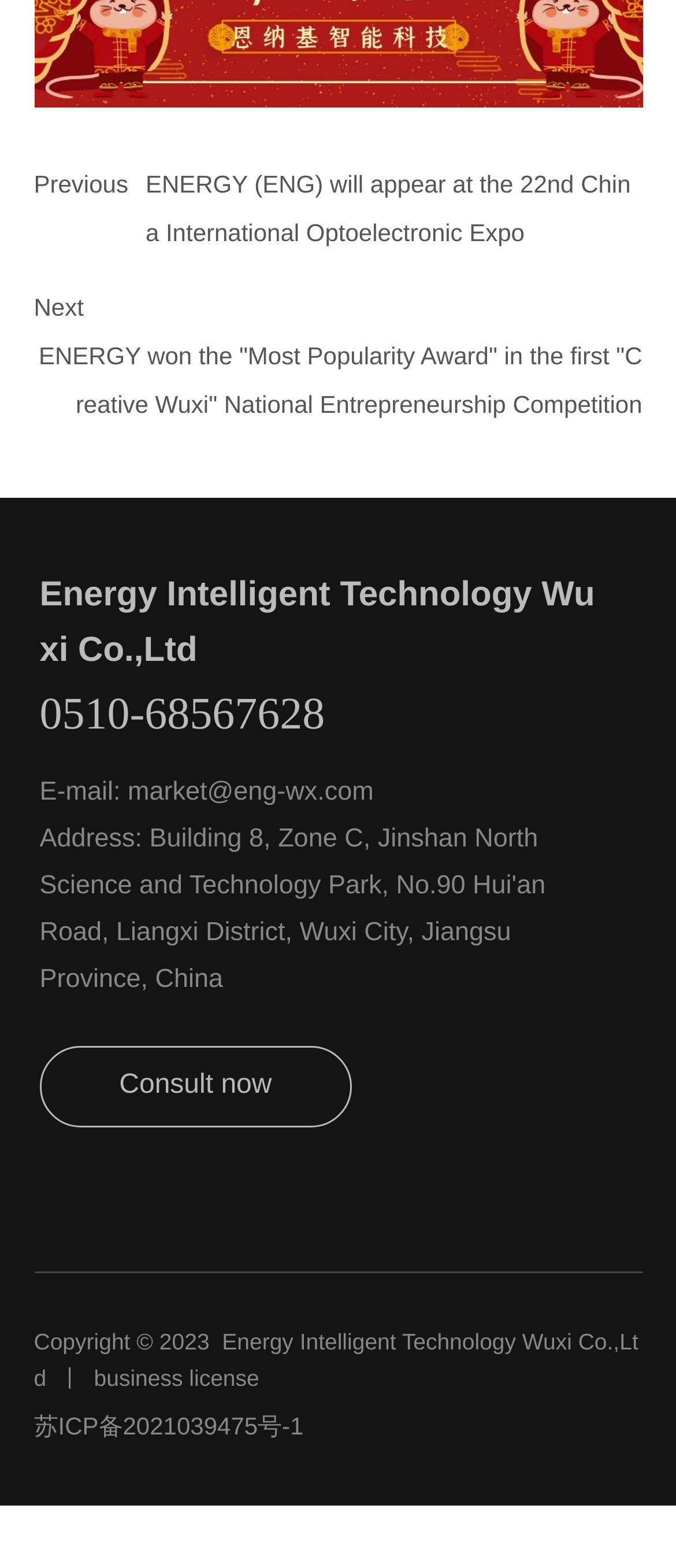What is the phone number?
Can you provide a detailed and comprehensive answer to the question?

The phone number can be found in the link element '0510-68567628' located near the top of the webpage, which is likely to be the company's contact information based on its position and content.